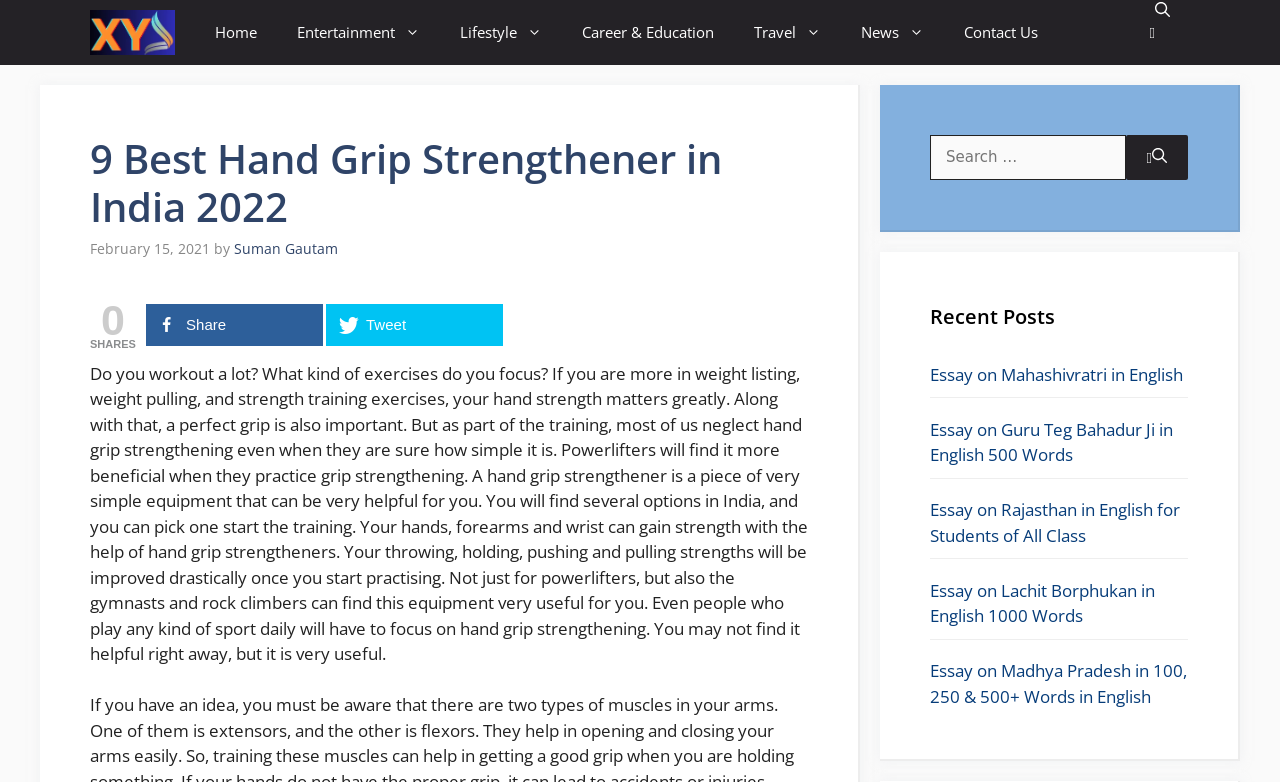Please identify the bounding box coordinates of the area that needs to be clicked to follow this instruction: "Click on the 'Home' link".

[0.152, 0.0, 0.216, 0.083]